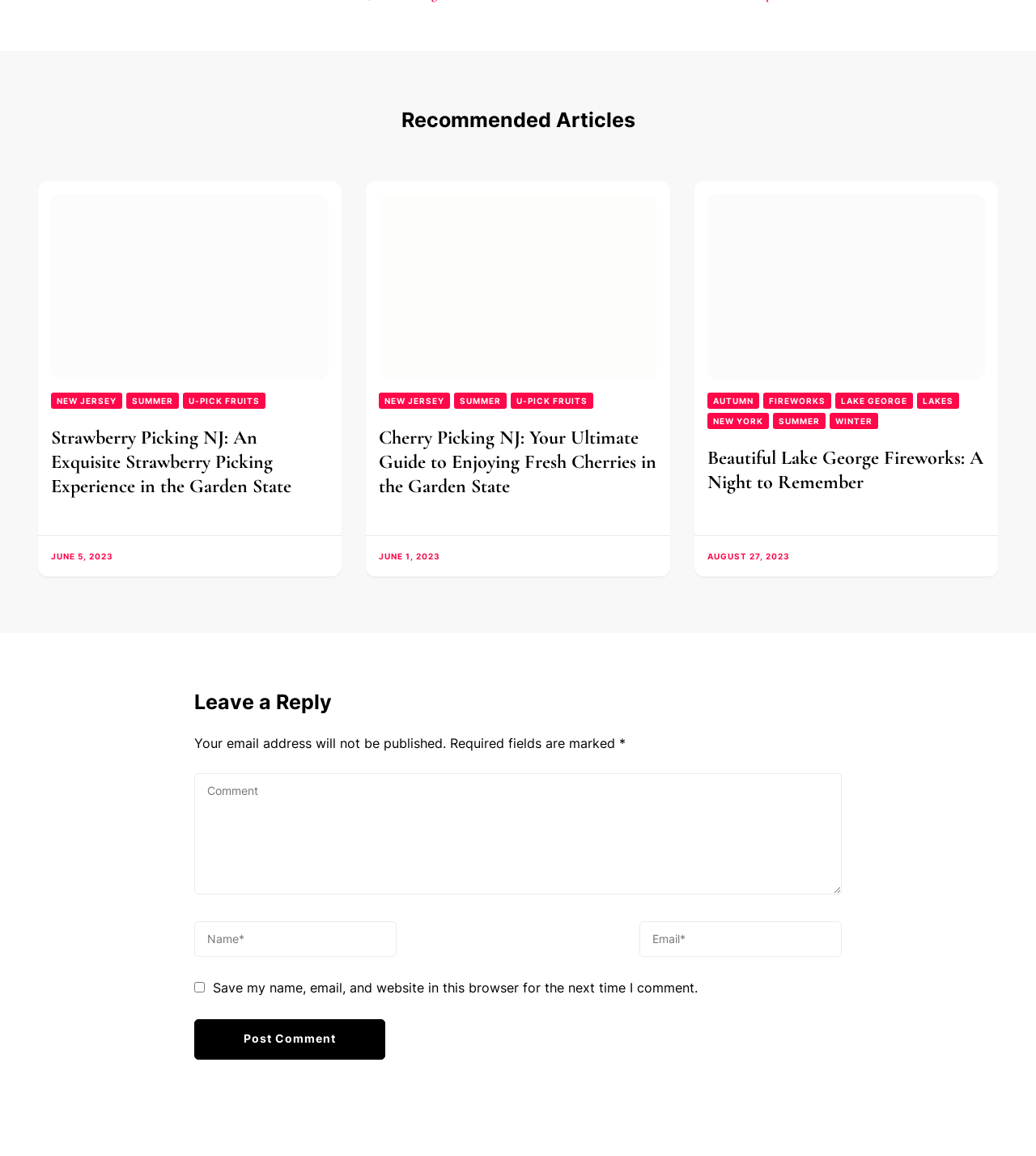Predict the bounding box of the UI element that fits this description: "New Jersey".

[0.049, 0.339, 0.118, 0.353]